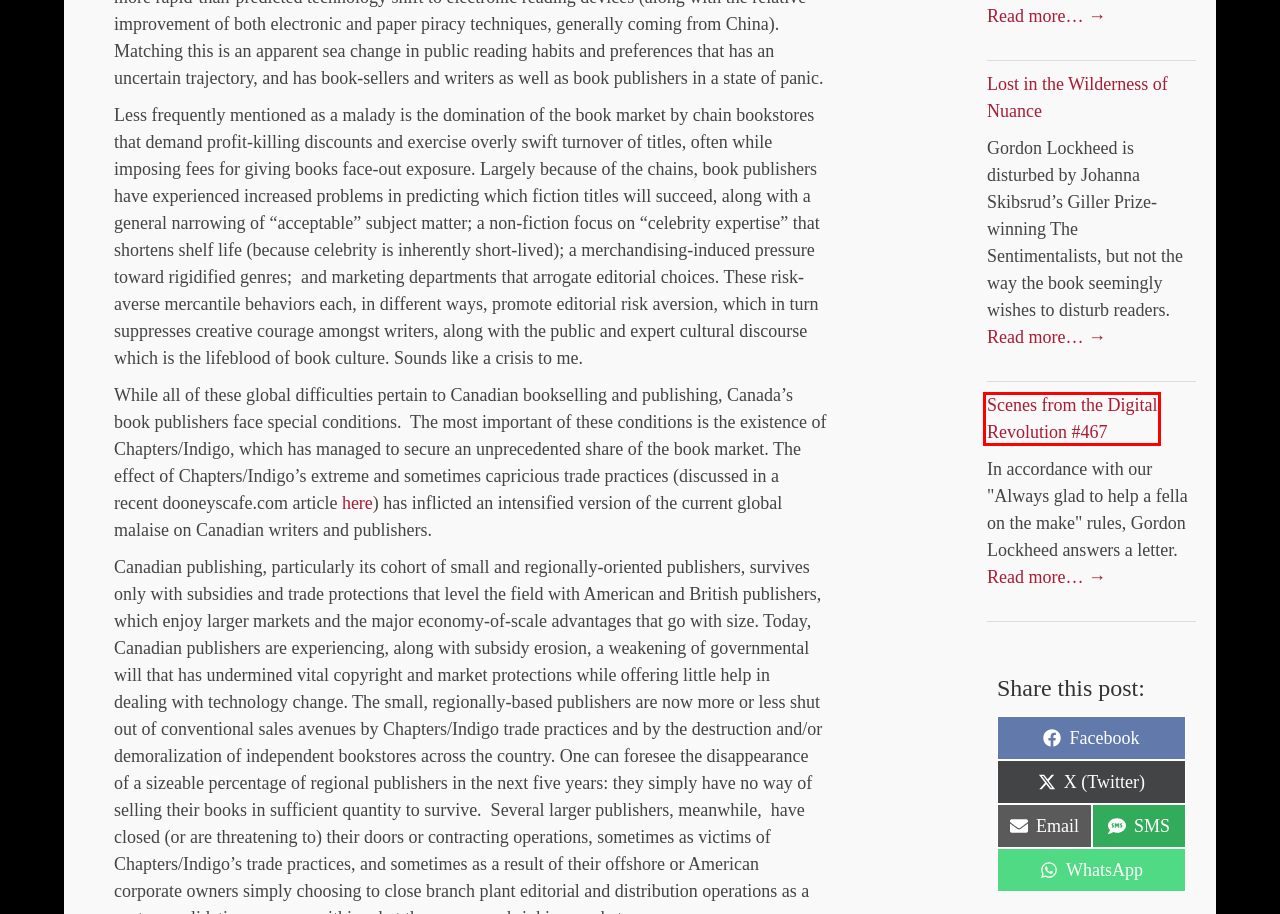You are given a screenshot of a webpage within which there is a red rectangle bounding box. Please choose the best webpage description that matches the new webpage after clicking the selected element in the bounding box. Here are the options:
A. Featured Archives - dooneyscafe.com
B. Scenes from the Digital Revolution #467 - dooneyscafe.com
C. Obituaries Archives - dooneyscafe.com
D. Privacy Policy - dooneyscafe.com
E. Long Form Thinking - dooneyscafe.com
F. Gordon Lockheed, Author at dooneyscafe.com
G. Home - dooneyscafe.com
H. Lost in the Wilderness of Nuance - dooneyscafe.com

B